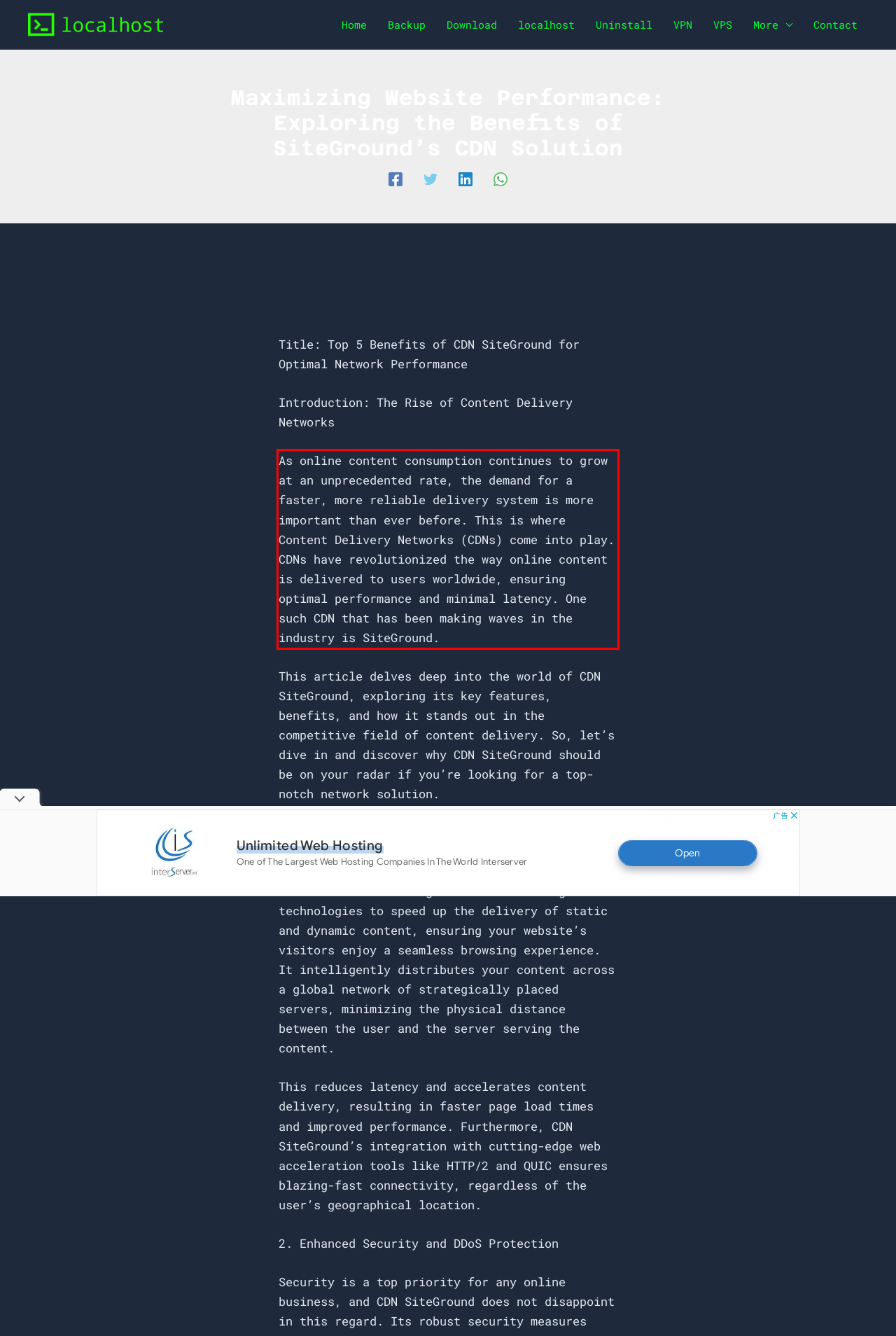You have a screenshot of a webpage where a UI element is enclosed in a red rectangle. Perform OCR to capture the text inside this red rectangle.

As online content consumption continues to grow at an unprecedented rate, the demand for a faster, more reliable delivery system is more important than ever before. This is where Content Delivery Networks (CDNs) come into play. CDNs have revolutionized the way online content is delivered to users worldwide, ensuring optimal performance and minimal latency. One such CDN that has been making waves in the industry is SiteGround.